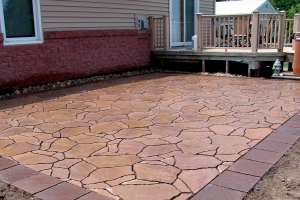What is adjacent to the house?
Look at the image and respond with a one-word or short phrase answer.

Patio